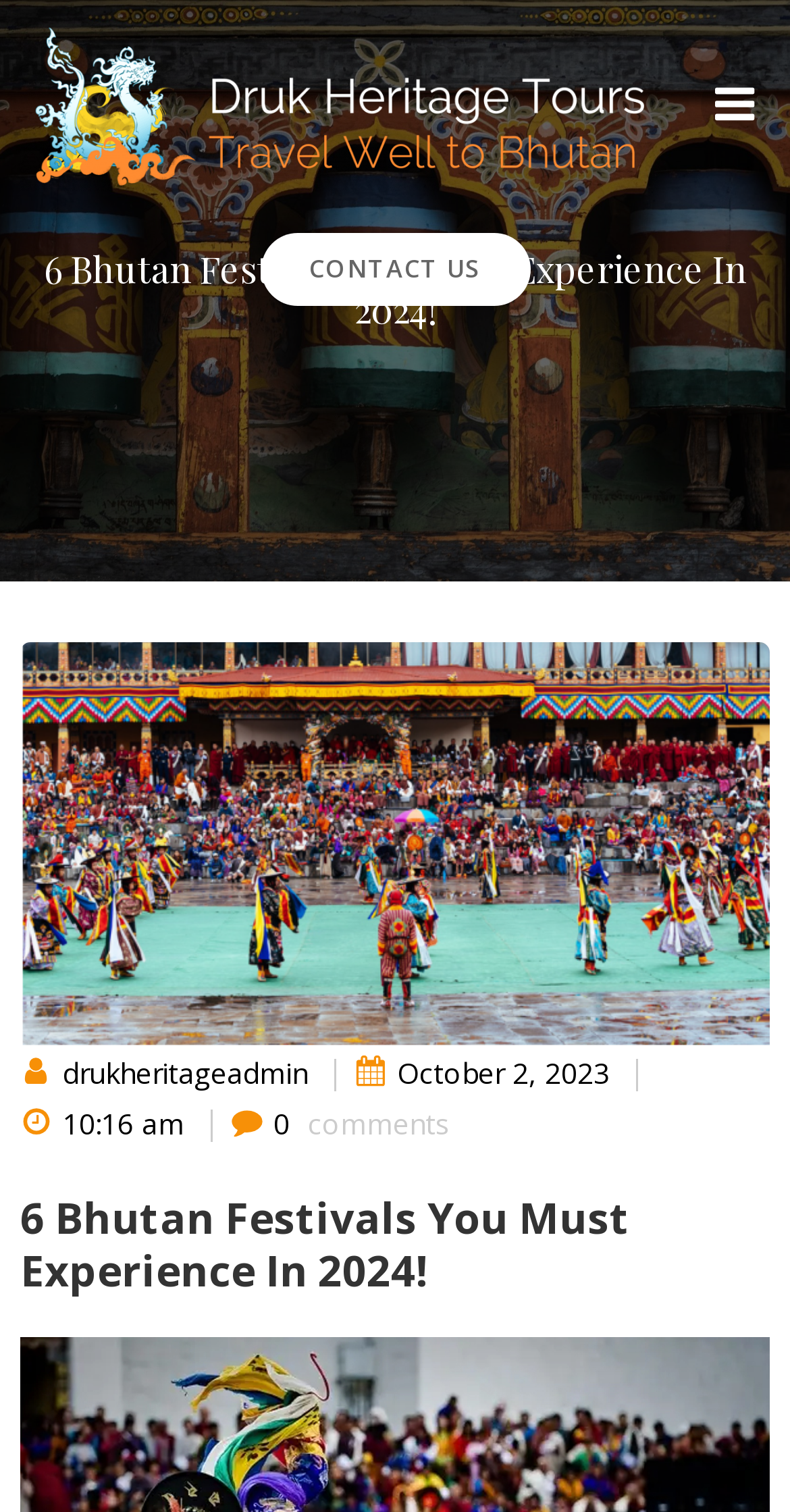Given the webpage screenshot and the description, determine the bounding box coordinates (top-left x, top-left y, bottom-right x, bottom-right y) that define the location of the UI element matching this description: title="Menu"

[0.887, 0.047, 0.974, 0.093]